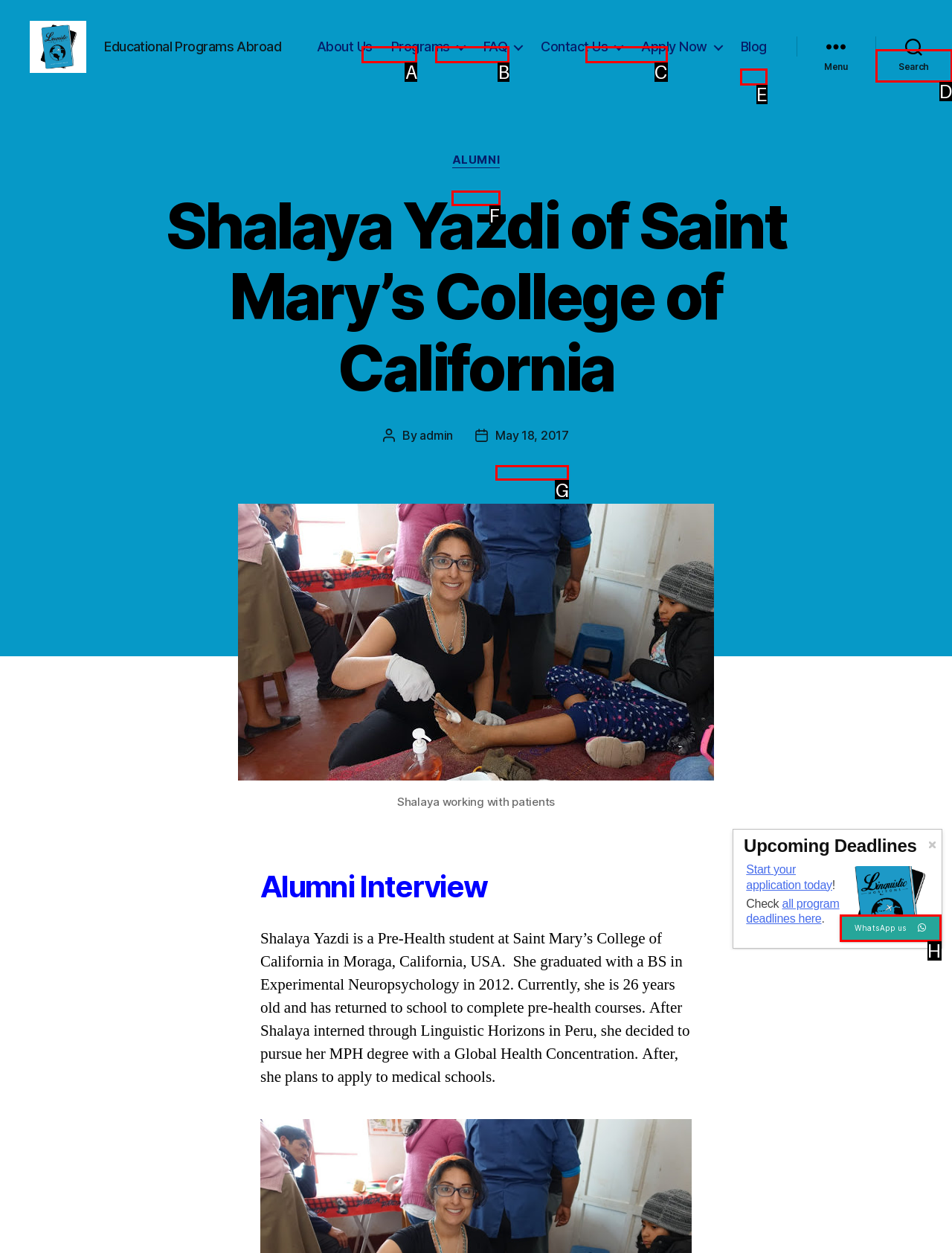Identify the correct UI element to click for the following task: Click on the 'About Us' link Choose the option's letter based on the given choices.

A